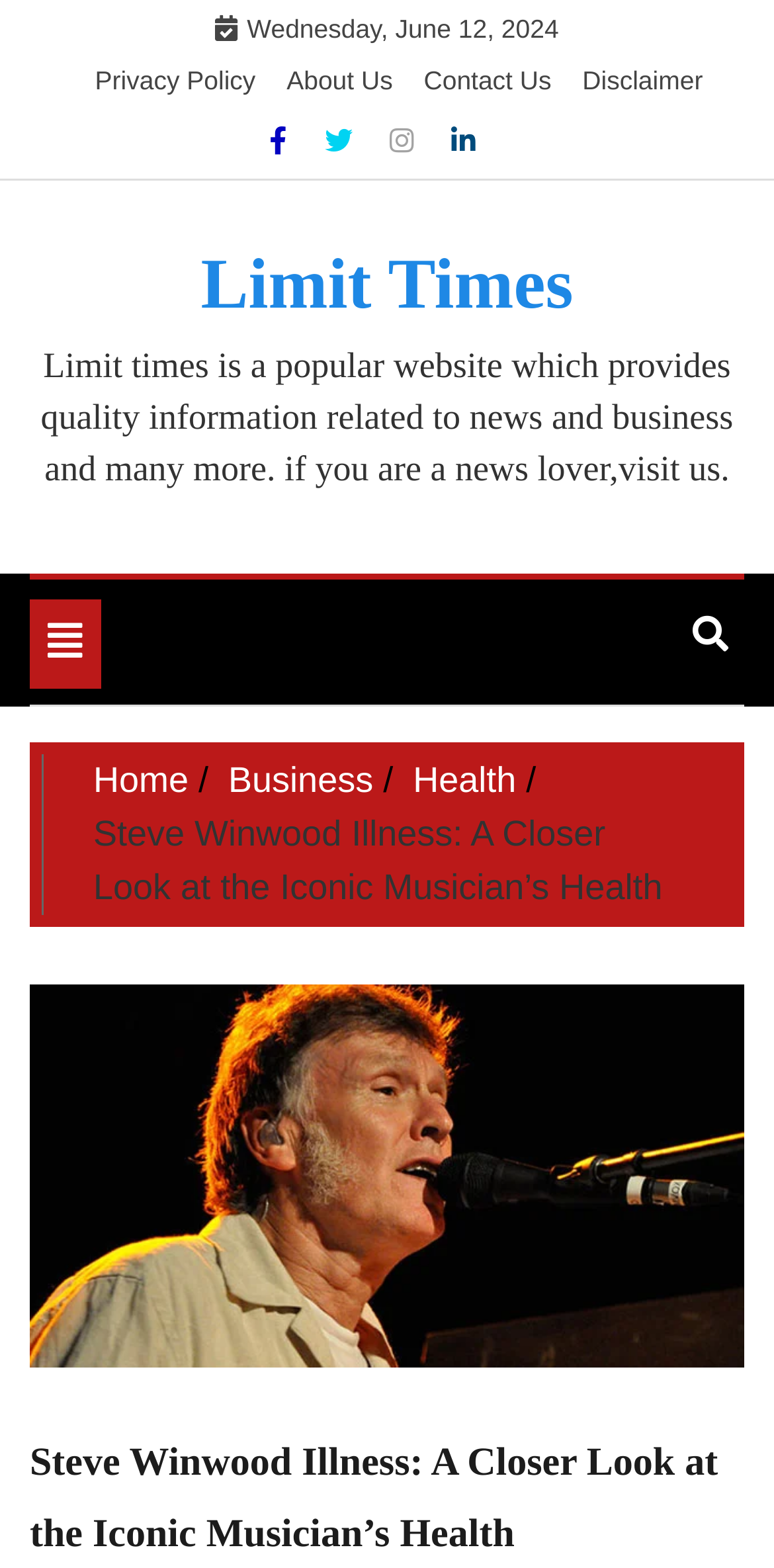Create a detailed narrative describing the layout and content of the webpage.

This webpage is about Steve Winwood's illness and its impact on his life and music career. At the top left, there is a date "Wednesday, June 12, 2024". Below the date, there are four links to "Privacy Policy", "About Us", "Contact Us", and "Disclaimer" aligned horizontally. To the right of these links, there are four social media links to "Facebook", "Twitter", "Instagram", and "Linkdin". 

Above these links, there is a heading "Limit Times" with a link to the same name below it. Next to the heading, there is a paragraph describing Limit Times as a popular website providing quality information on news, business, and more. 

On the top right, there are two buttons, one with a toggle navigation icon and another with a search icon. Below these buttons, there is a navigation section with breadcrumbs, containing links to "Home", "Business", and "Health". 

The main content of the webpage is about Steve Winwood's illness, with a title "Steve Winwood Illness: A Closer Look at the Iconic Musician’s Health" and an image related to the topic. The title is also a link.